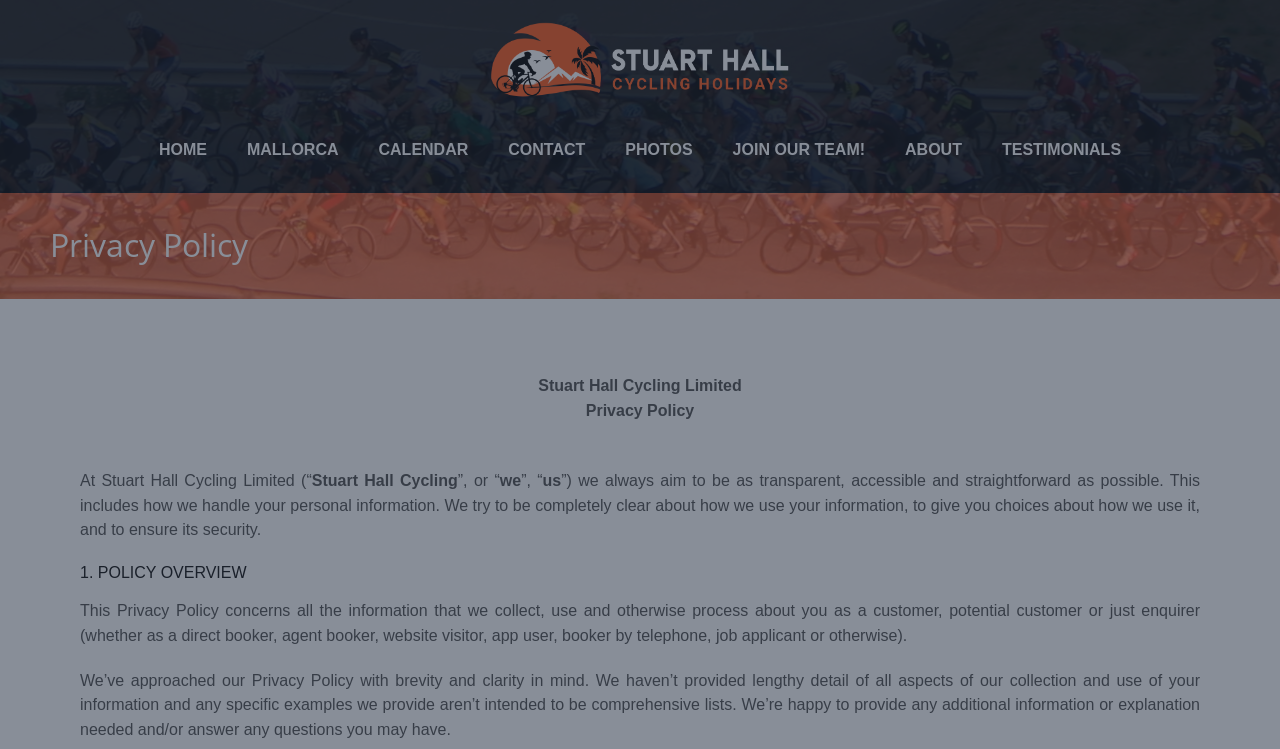Bounding box coordinates must be specified in the format (top-left x, top-left y, bottom-right x, bottom-right y). All values should be floating point numbers between 0 and 1. What are the bounding box coordinates of the UI element described as: Join our Team!

[0.561, 0.184, 0.688, 0.216]